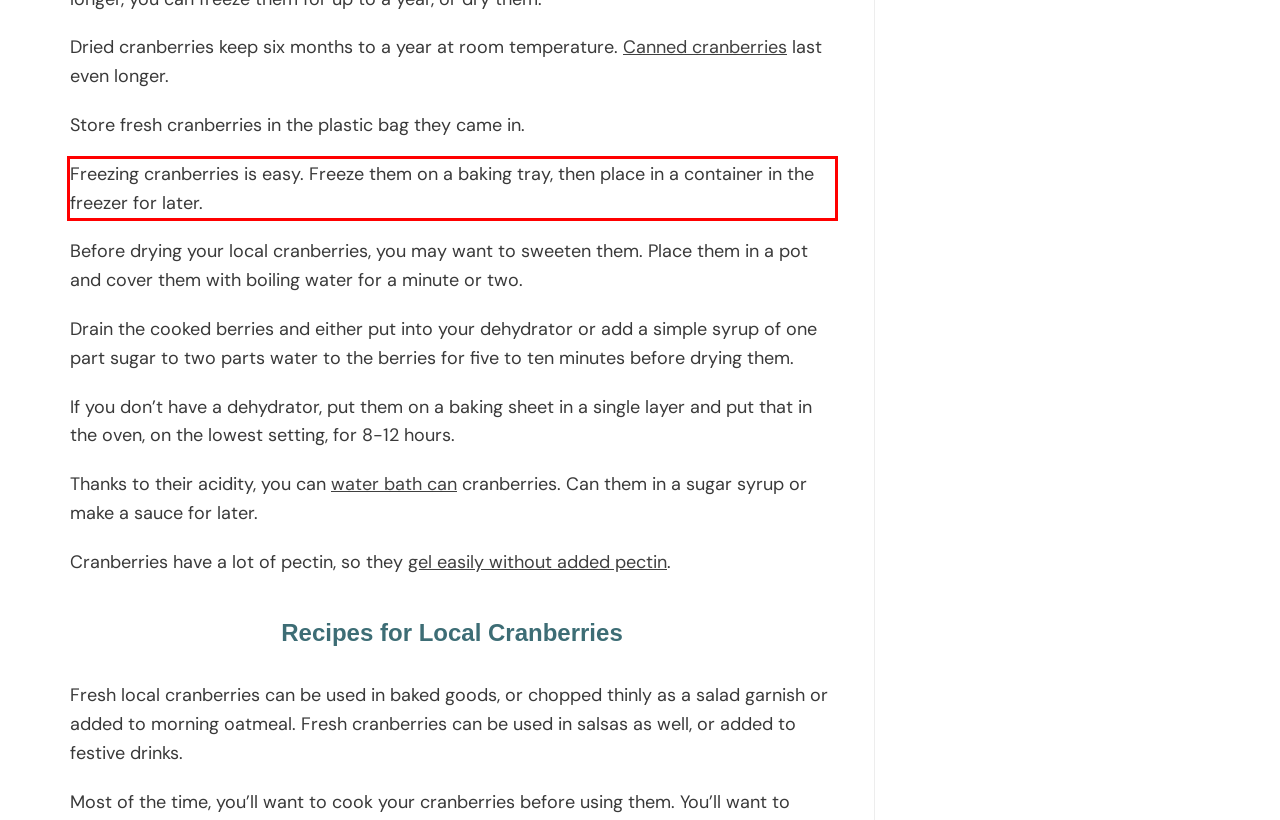Please examine the webpage screenshot containing a red bounding box and use OCR to recognize and output the text inside the red bounding box.

Freezing cranberries is easy. Freeze them on a baking tray, then place in a container in the freezer for later.